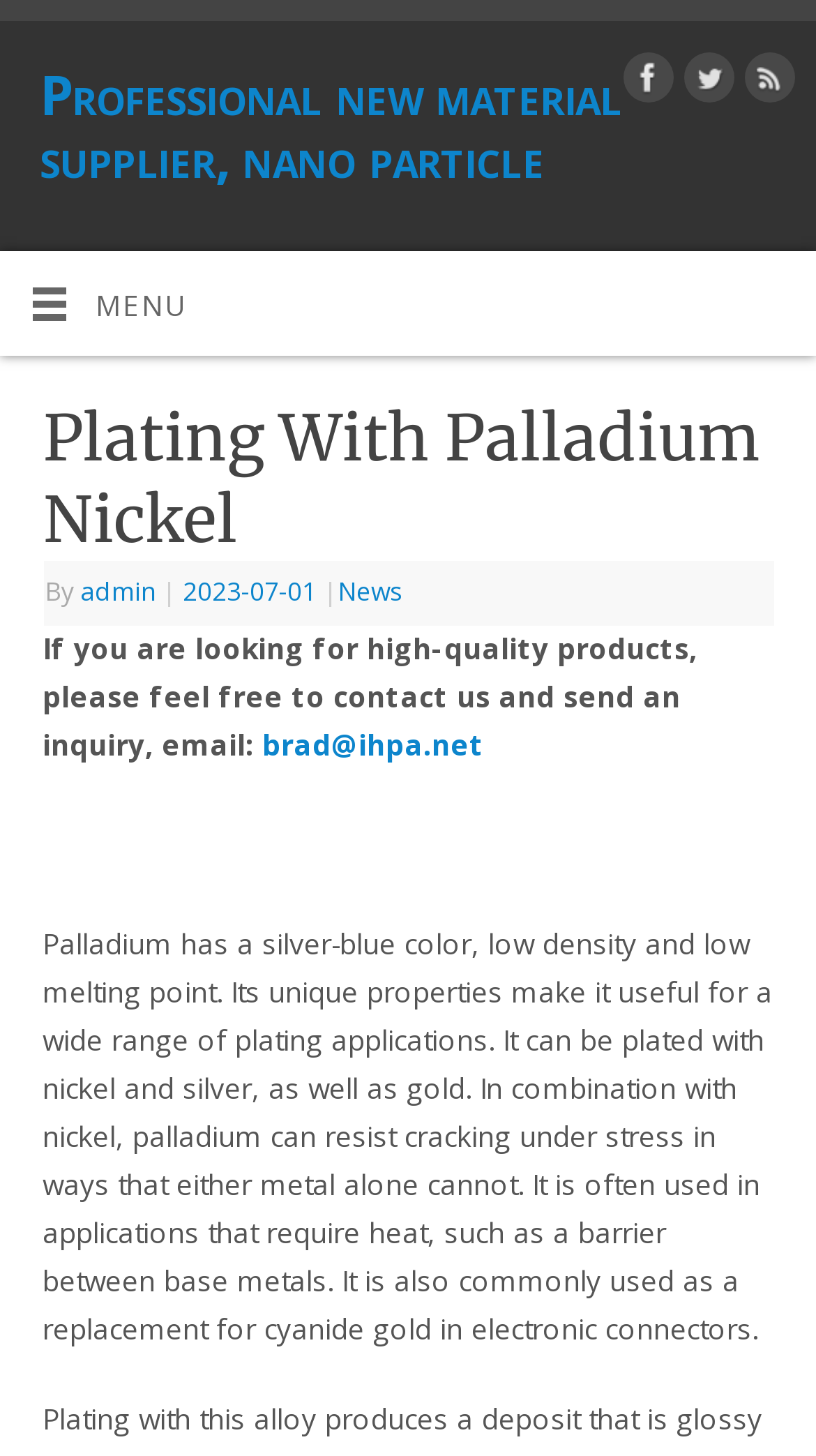Identify the bounding box coordinates of the specific part of the webpage to click to complete this instruction: "Contact the admin".

[0.098, 0.394, 0.19, 0.419]